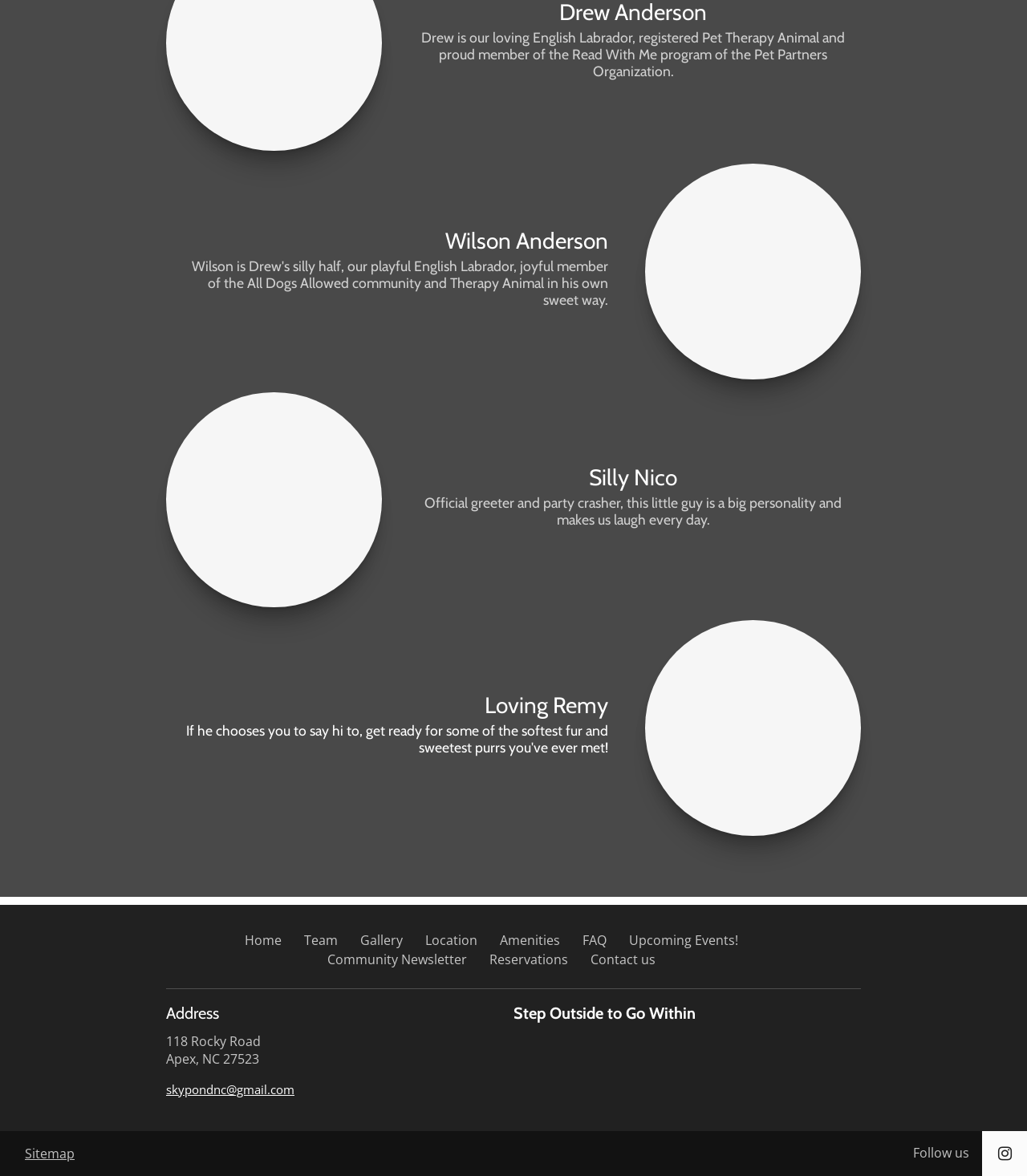Locate the bounding box of the UI element described in the following text: "Silly Nico".

[0.408, 0.394, 0.826, 0.417]